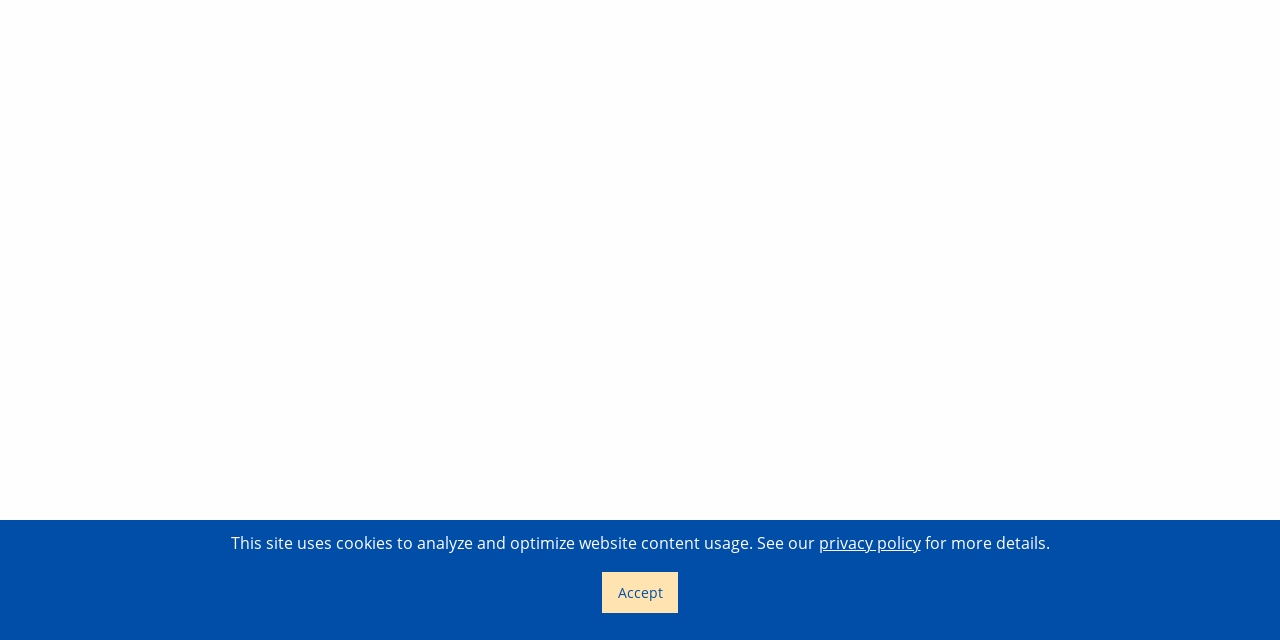Given the element description, predict the bounding box coordinates in the format (top-left x, top-left y, bottom-right x, bottom-right y), using floating point numbers between 0 and 1: +1 (855) 4SHAKEN

[0.391, 0.885, 0.484, 0.914]